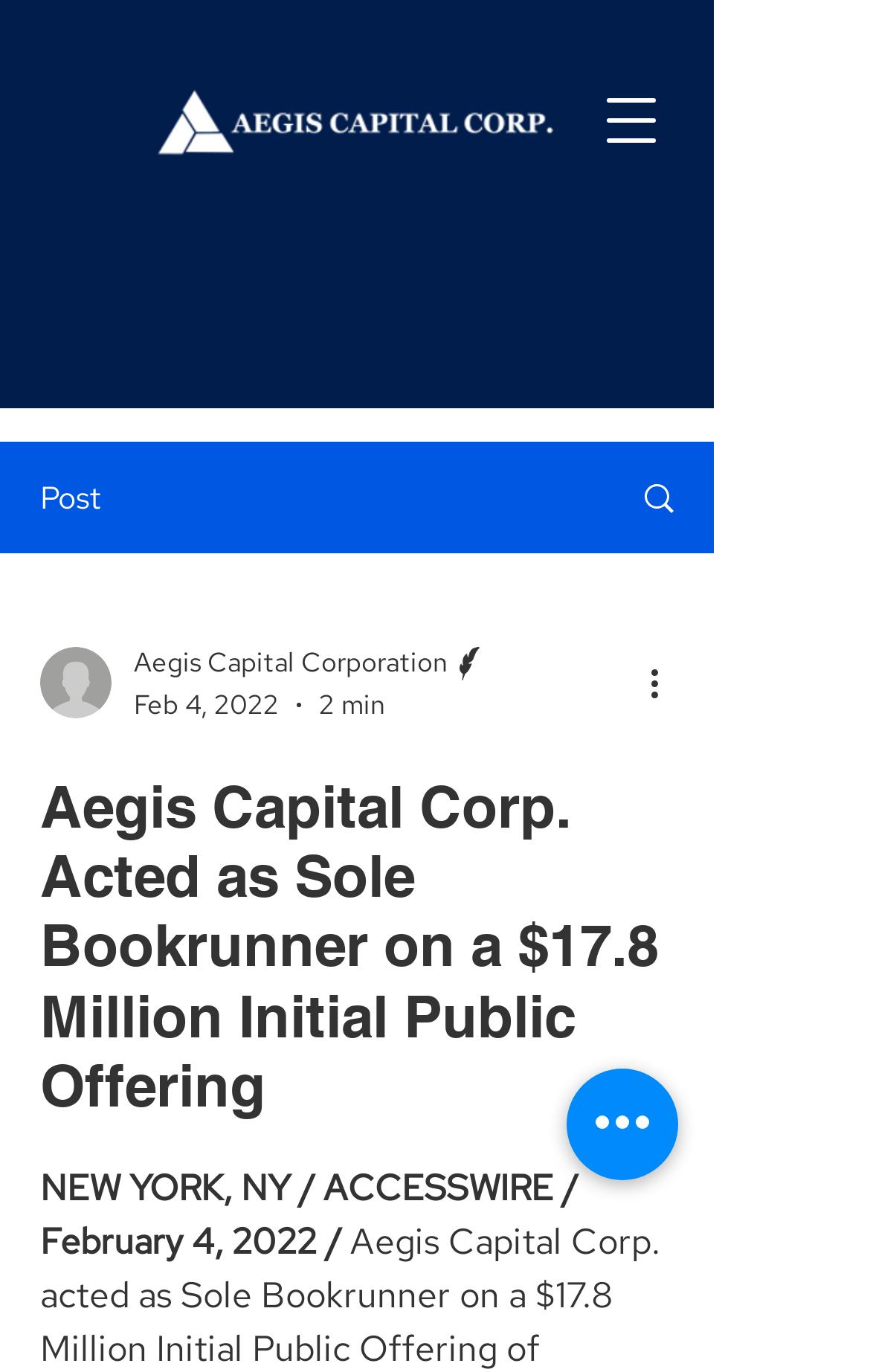Provide your answer in a single word or phrase: 
What is the reading time of the article?

2 min